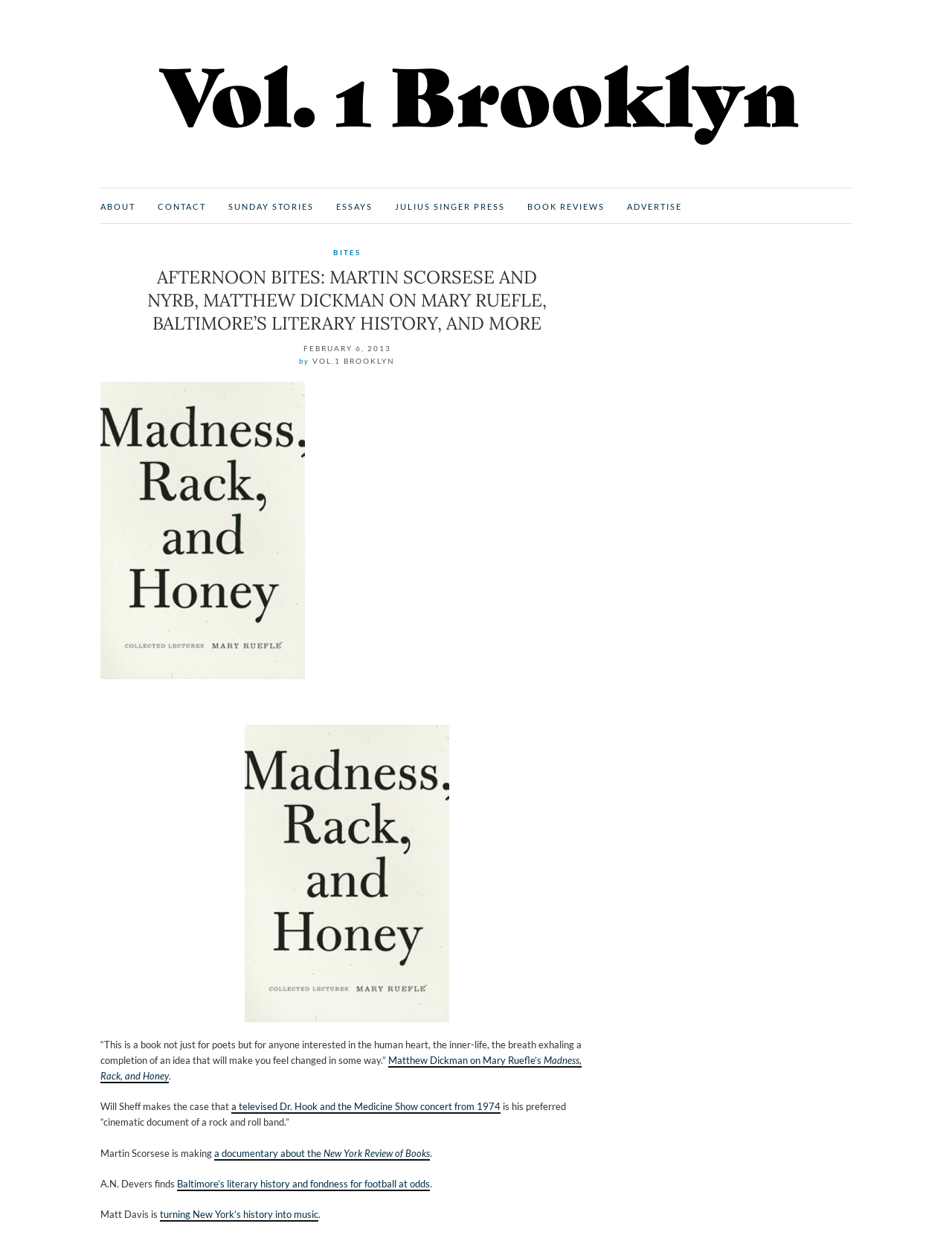Generate a thorough description of the webpage.

The webpage is titled "Afternoon Bites: Martin Scorsese and NYRB, Matthew Dickman on Mary Ruefle, Baltimore’s Literary History, and More – Vol. 1 Brooklyn". At the top, there is a heading "Vol. 1 Brooklyn" with an accompanying image. Below this, there are several links to different sections of the website, including "ABOUT", "CONTACT", "SUNDAY STORIES", "ESSAYS", "JULIUS SINGER PRESS", "BOOK REVIEWS", and "ADVERTISE".

The main content of the page is divided into several sections. The first section has a heading "AFTERNOON BITES: MARTIN SCORSESE AND NYRB, MATTHEW DICKMAN ON MARY RUEFLE, BALTIMORE’S LITERARY HISTORY, AND MORE" and is accompanied by a timestamp "FEBRUARY 6, 2013". Below this, there is a quote "“This is a book not just for poets but for anyone interested in the human heart, the inner-life, the breath exhaling a completion of an idea that will make you feel changed in some way.”" followed by a link to an article about Matthew Dickman on Mary Ruefle’s Madness, Rack, and Honey.

The rest of the page consists of several short paragraphs and links to different articles. There is a paragraph about Will Sheff and a televised Dr. Hook and the Medicine Show concert from 1974, followed by a link to the article. Another paragraph discusses Martin Scorsese making a documentary about the New York Review of Books, with a link to the article. There are also paragraphs about A.N. Devers finding Baltimore’s literary history and fondness for football at odds, and Matt Davis turning New York’s history into music, each with accompanying links to the articles.

There is an image on the page, located below the quote, but its content is not specified. Overall, the page appears to be a collection of articles and links related to literature, music, and culture.